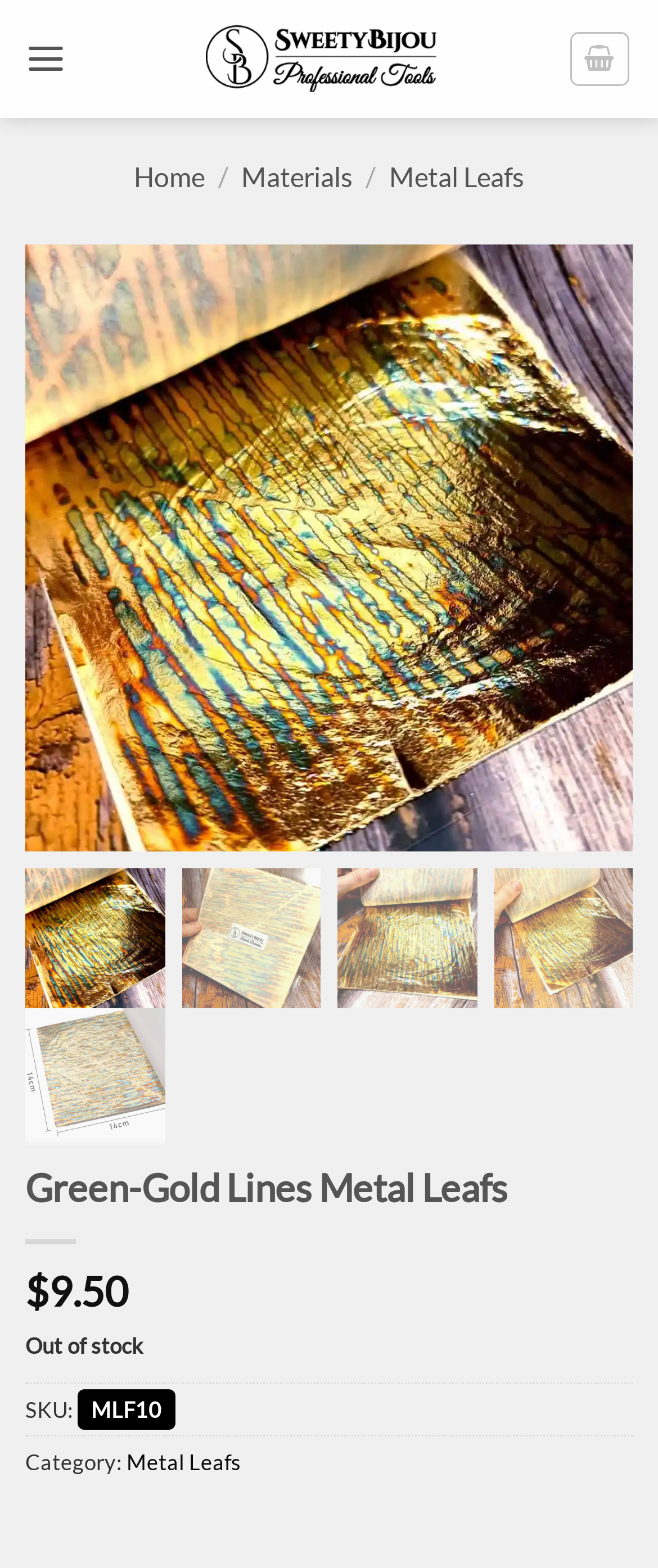Use one word or a short phrase to answer the question provided: 
What is the name of the website?

SweetyBijou